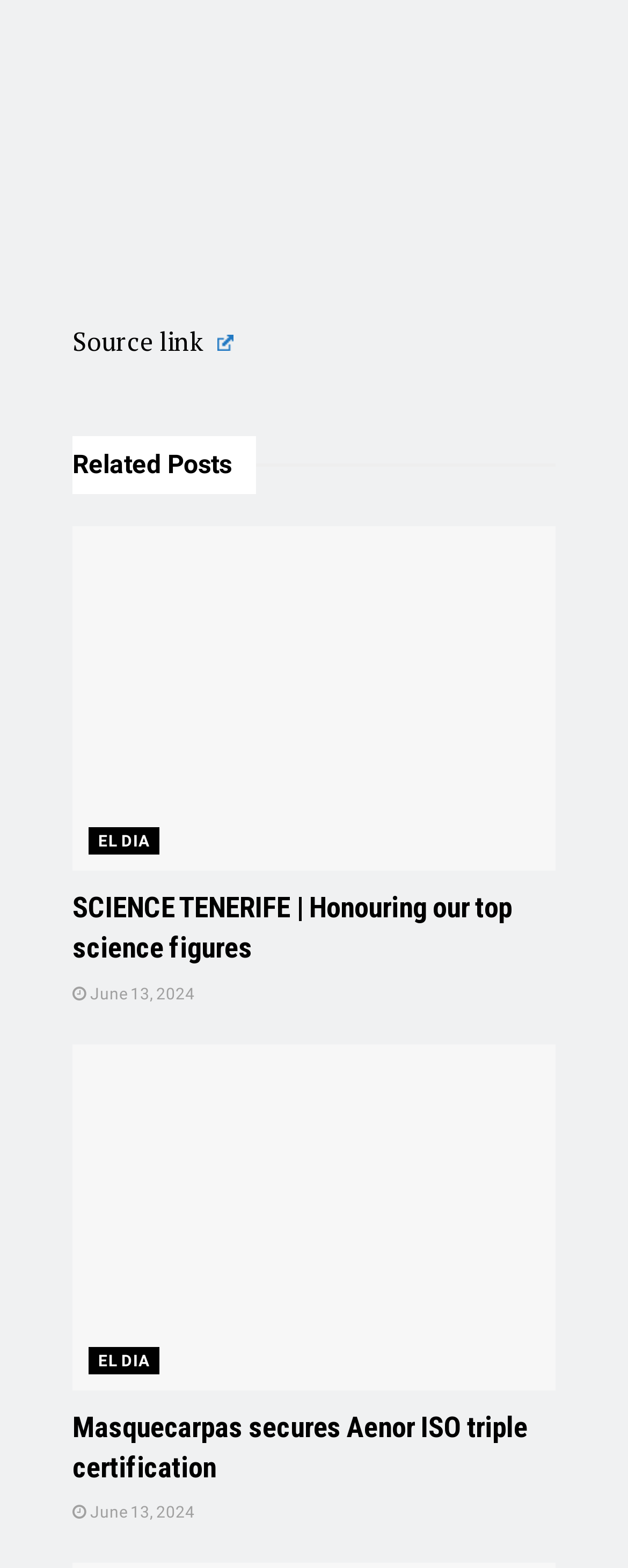Bounding box coordinates must be specified in the format (top-left x, top-left y, bottom-right x, bottom-right y). All values should be floating point numbers between 0 and 1. What are the bounding box coordinates of the UI element described as: El Dia

[0.141, 0.073, 0.255, 0.091]